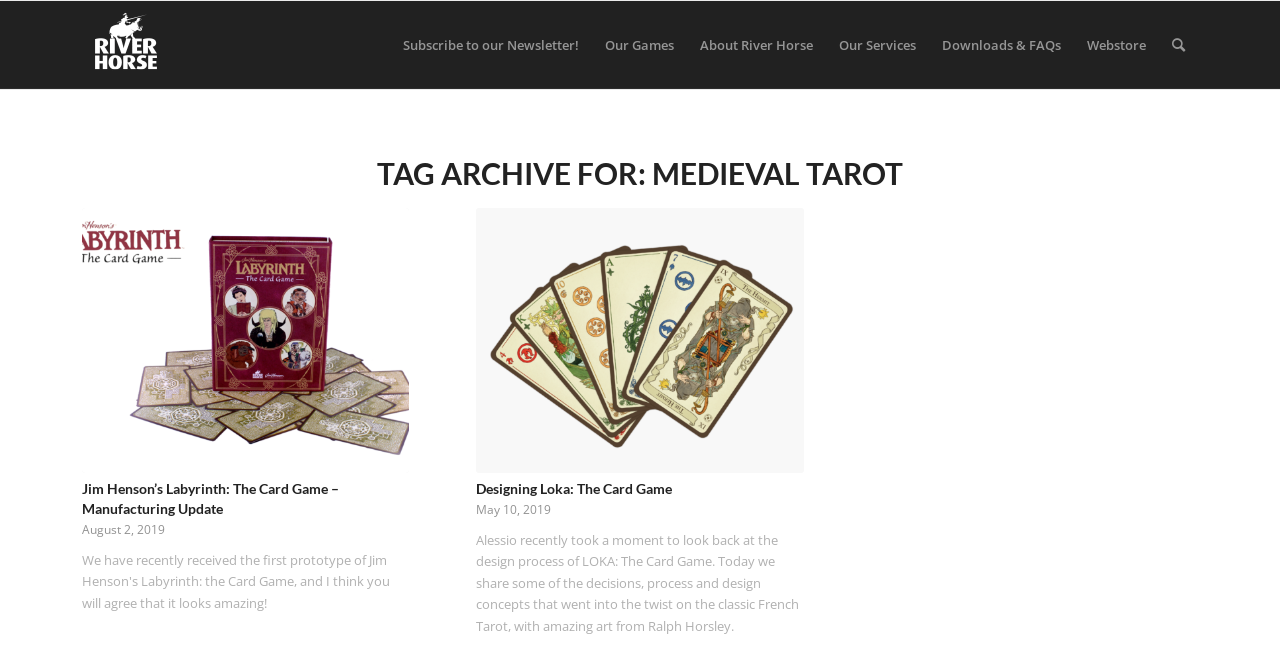Identify the bounding box coordinates of the region that needs to be clicked to carry out this instruction: "Visit the About River Horse page". Provide these coordinates as four float numbers ranging from 0 to 1, i.e., [left, top, right, bottom].

[0.537, 0.002, 0.645, 0.138]